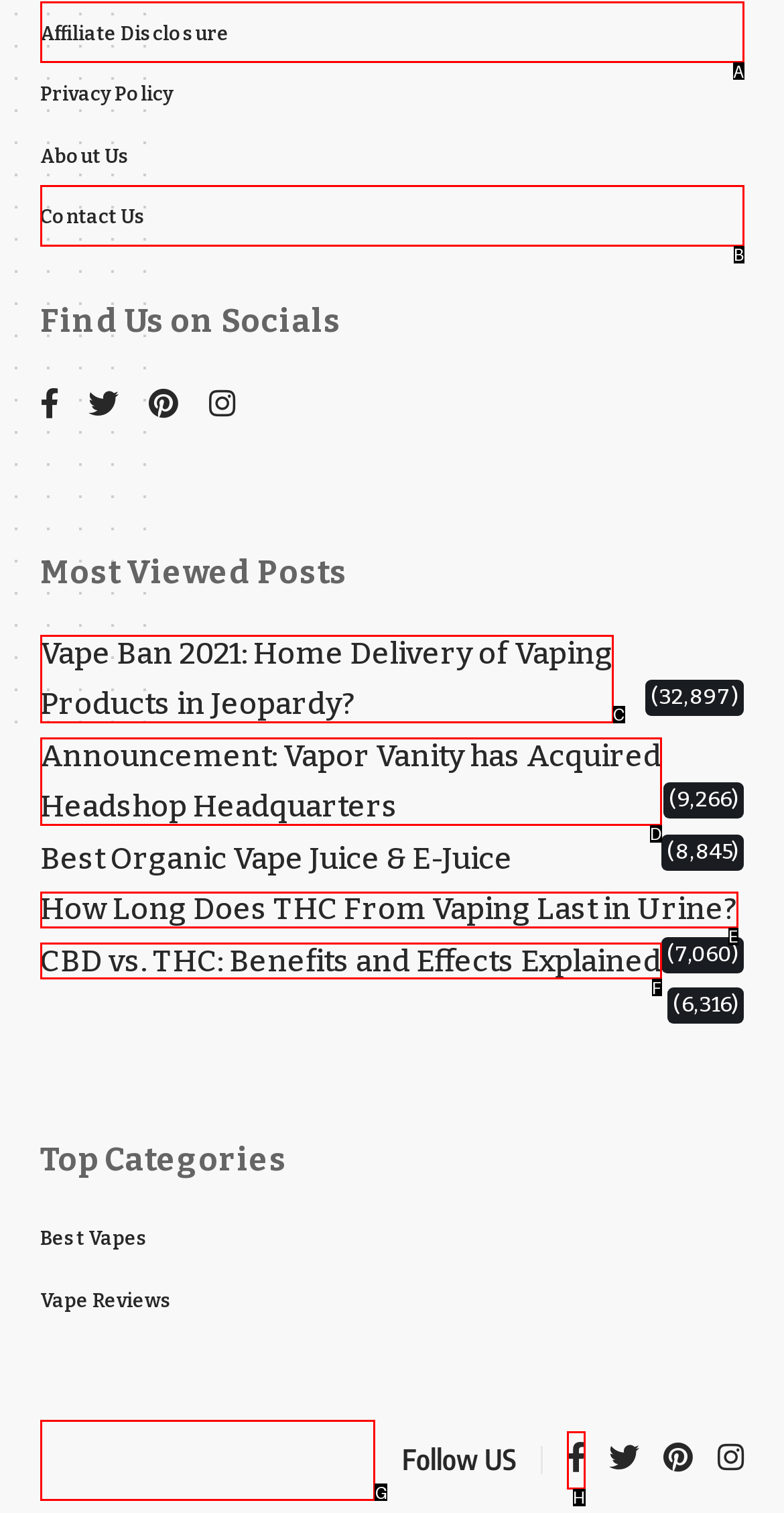From the options presented, which lettered element matches this description: parent_node: Follow US title="Vapor Vanity"
Reply solely with the letter of the matching option.

G